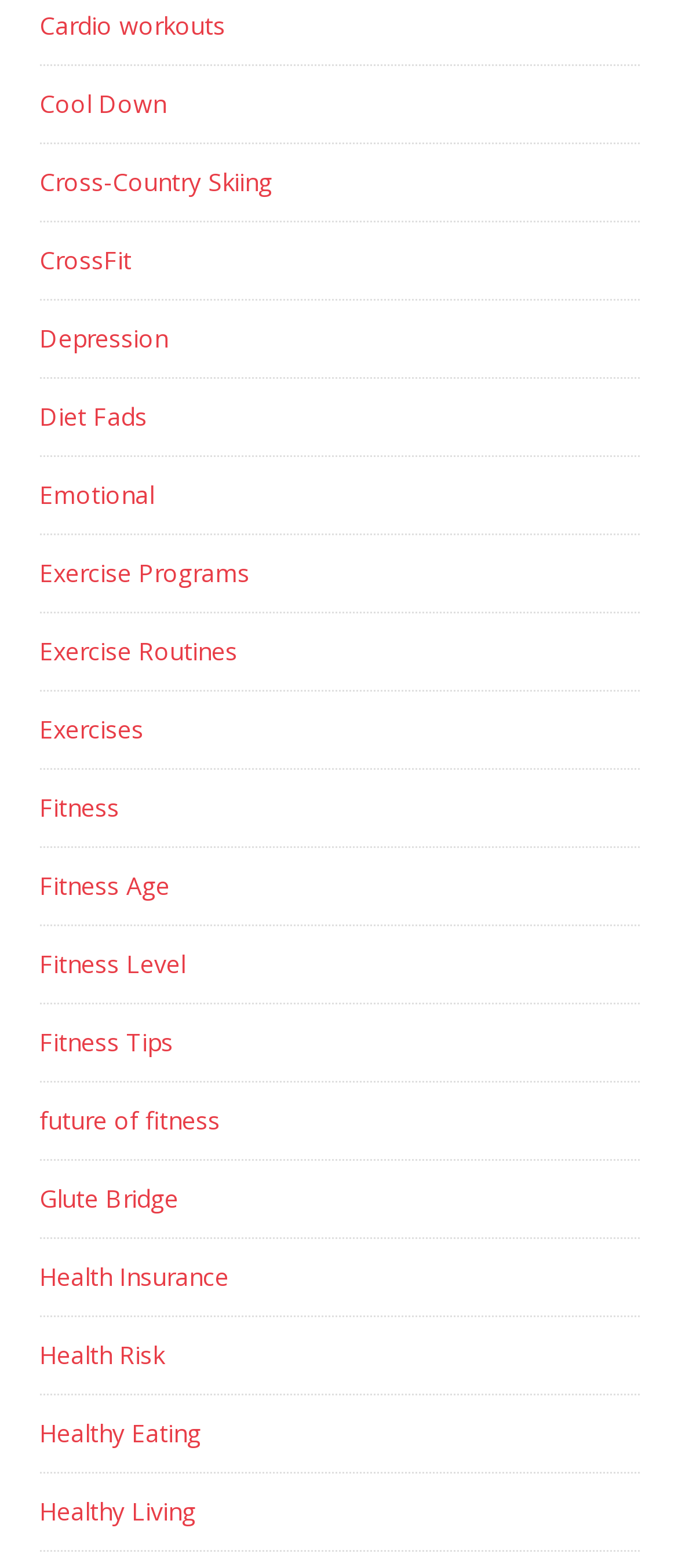How many links are related to exercise routines?
Use the image to answer the question with a single word or phrase.

3